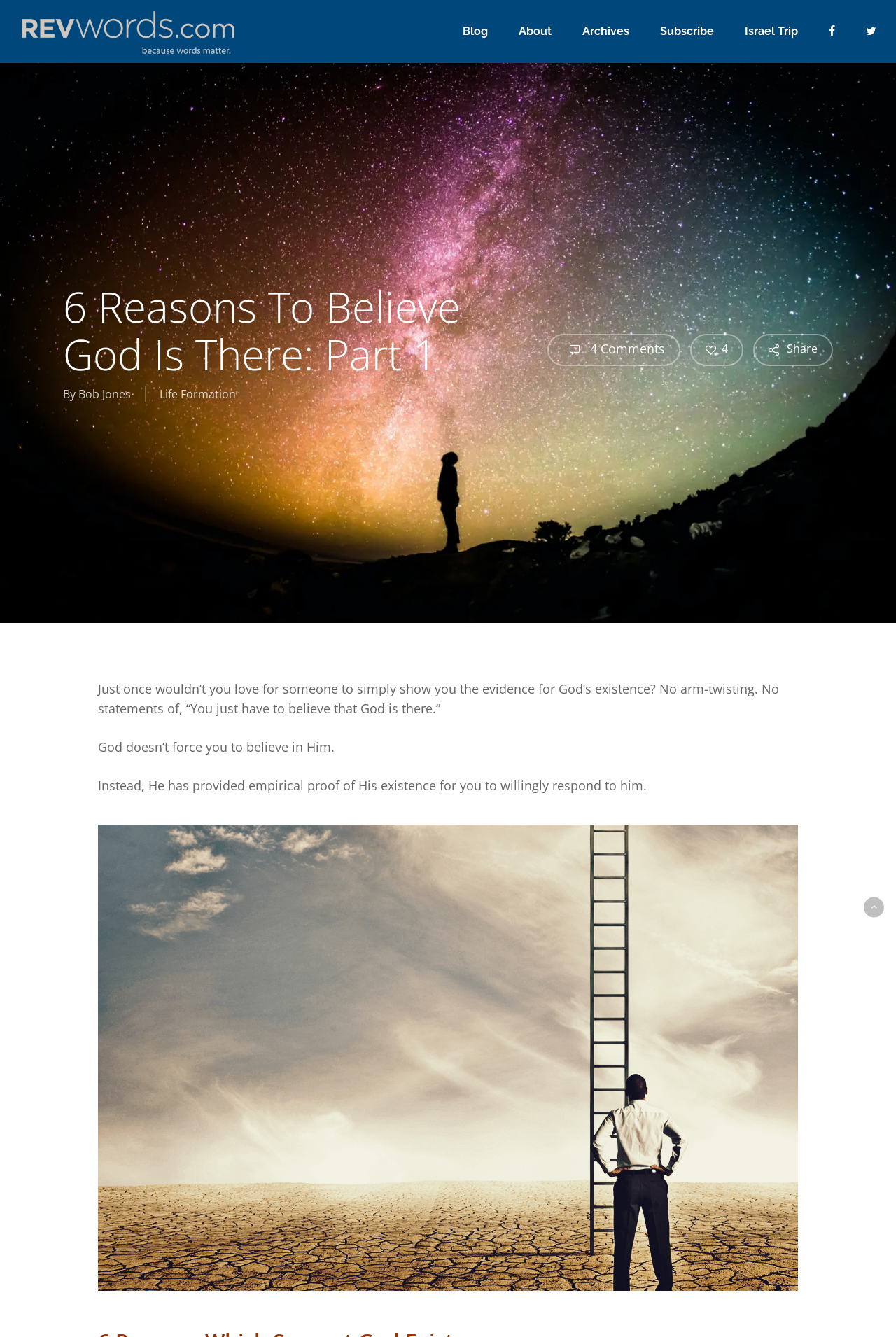Using the format (top-left x, top-left y, bottom-right x, bottom-right y), provide the bounding box coordinates for the described UI element. All values should be floating point numbers between 0 and 1: parent_node: Blog aria-label="Back to top"

[0.964, 0.671, 0.987, 0.686]